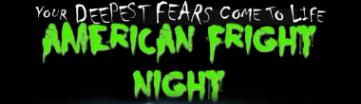What is the background of the graphic?
Please provide a comprehensive answer based on the information in the image.

The dark background of the promotional graphic enhances the ominous vibe, drawing attention to the vibrant lettering and creating a spooky atmosphere, perfect for a Halloween-themed event.